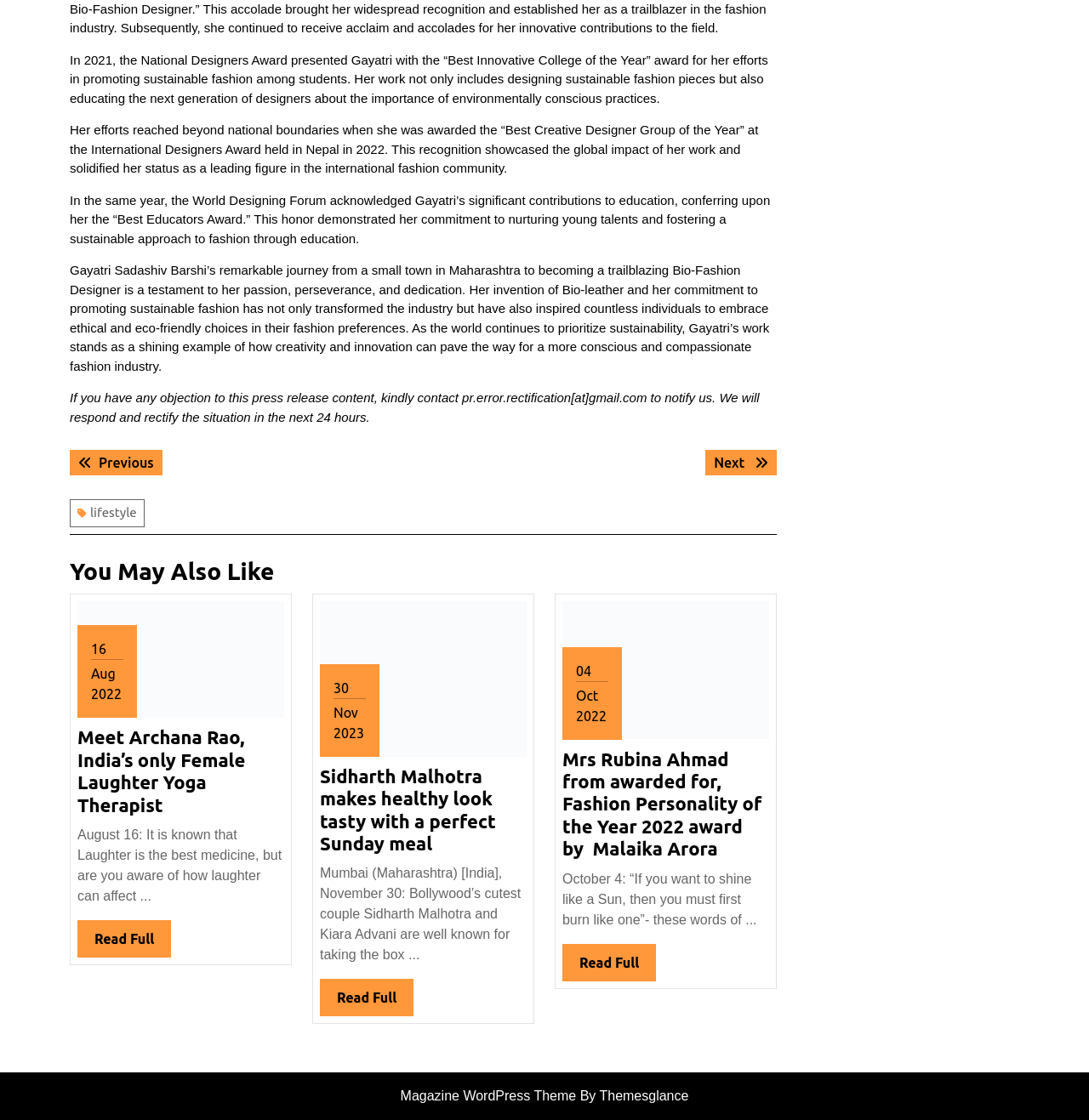Extract the bounding box coordinates of the UI element described by: "30Nov2023 November 30, 2023". The coordinates should include four float numbers ranging from 0 to 1, e.g., [left, top, right, bottom].

[0.306, 0.605, 0.336, 0.664]